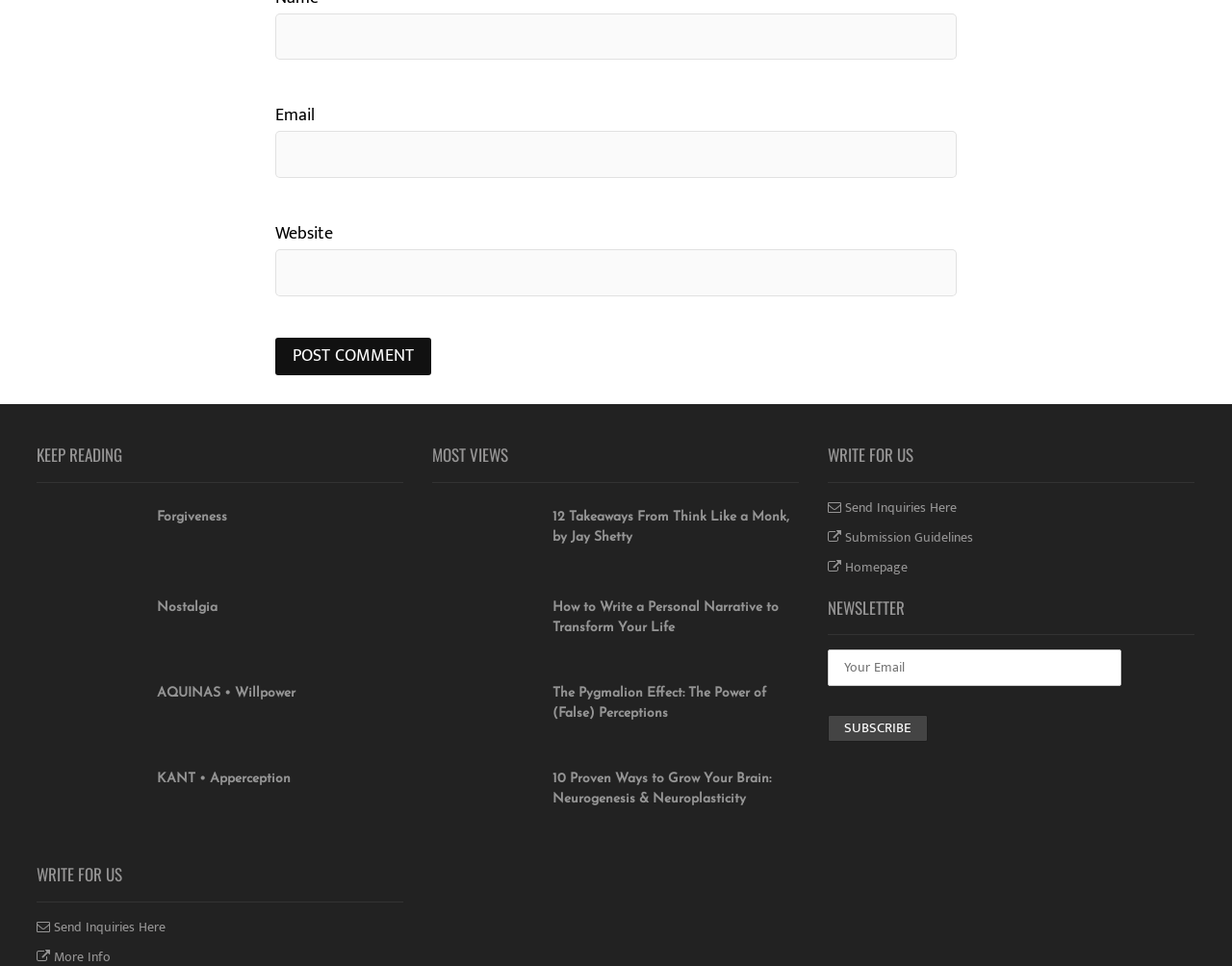Please identify the bounding box coordinates of the element's region that I should click in order to complete the following instruction: "Subscribe to the newsletter". The bounding box coordinates consist of four float numbers between 0 and 1, i.e., [left, top, right, bottom].

[0.672, 0.74, 0.753, 0.768]